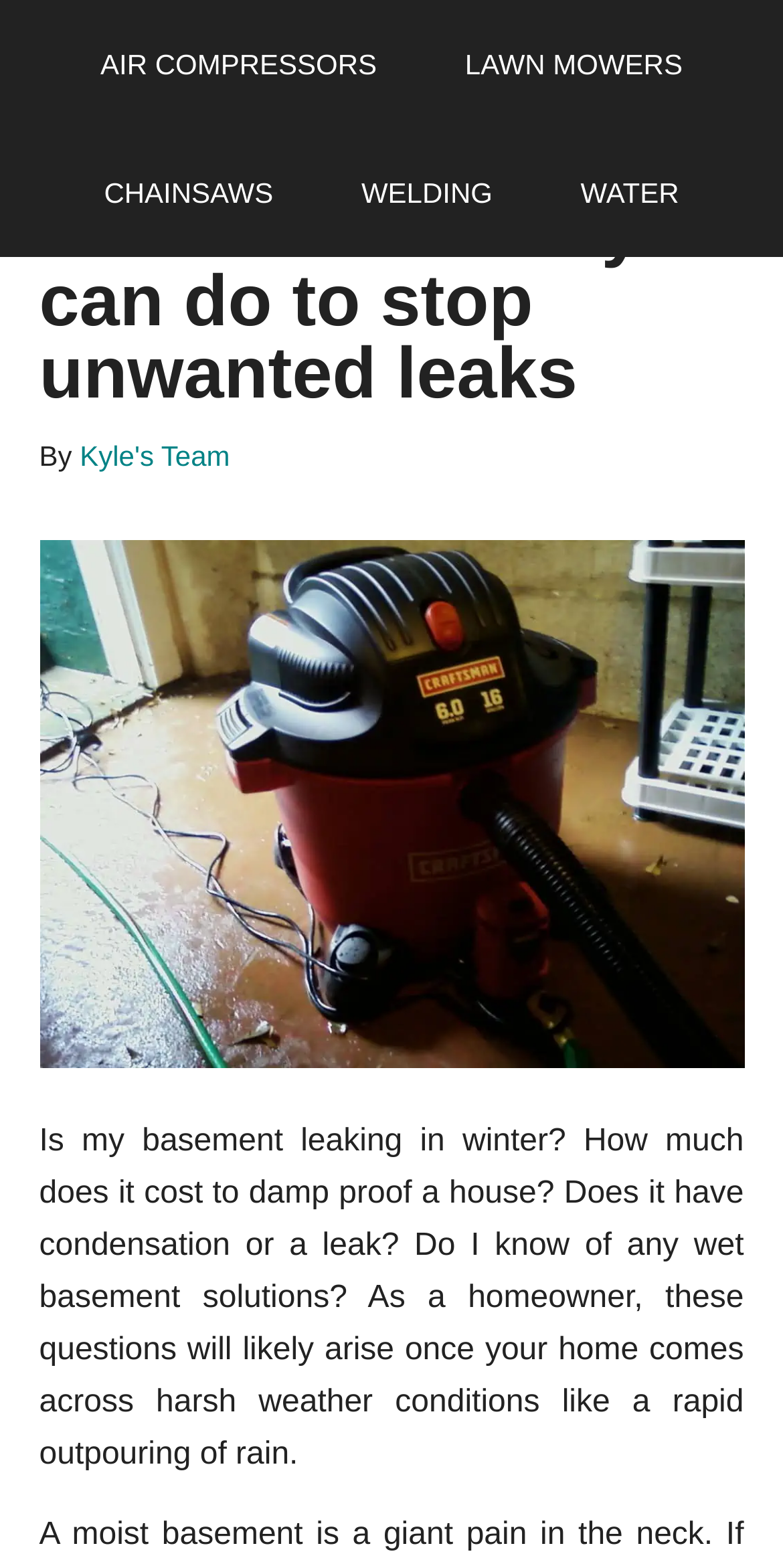What is the topic of the webpage?
Please use the image to provide an in-depth answer to the question.

Based on the webpage content, the topic is about finding solutions to wet basements, which is evident from the header 'Wet basement solutions: What you can do to stop unwanted leaks' and the subsequent text discussing issues related to basement leaks.